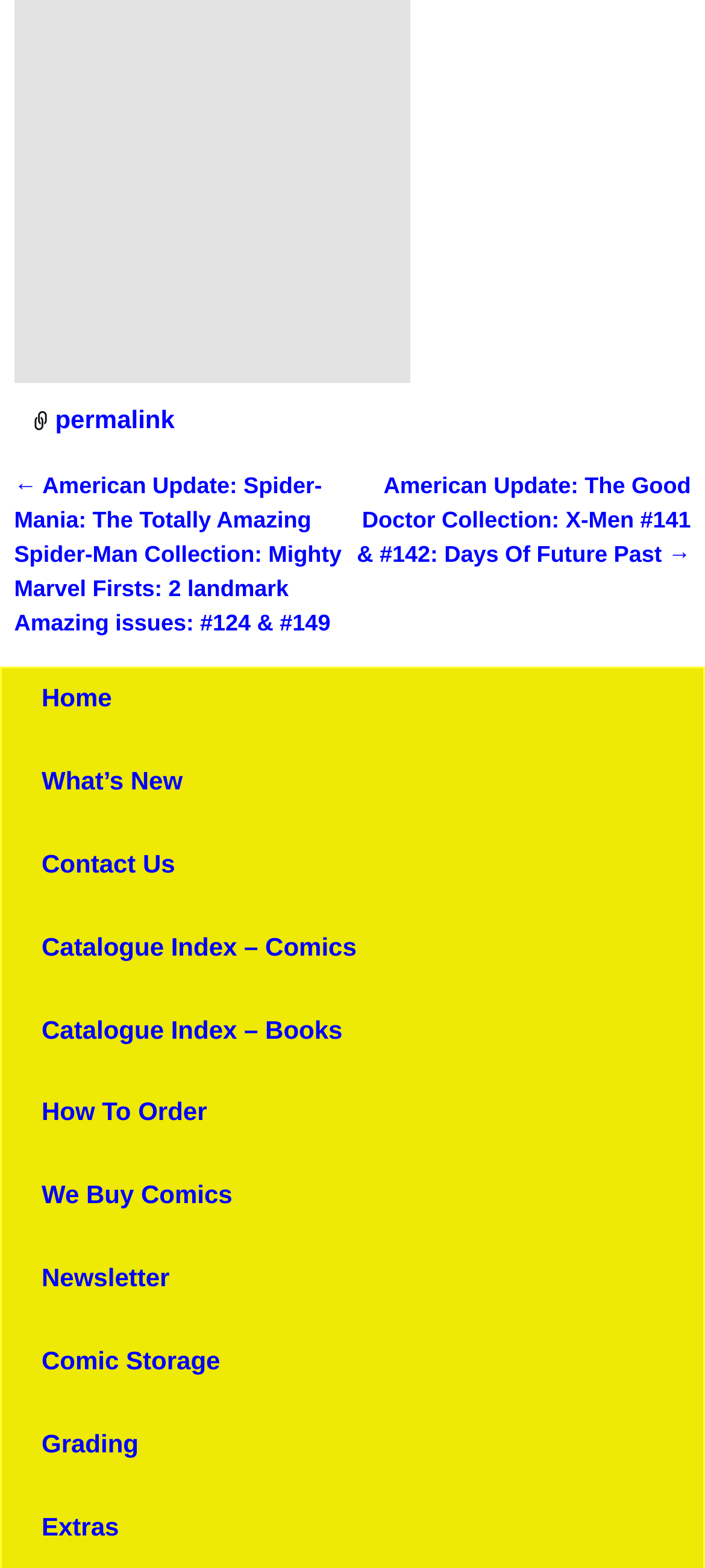Using the information in the image, give a detailed answer to the following question: What is the purpose of the 'Catalogue Index' links?

The links 'Catalogue Index – Comics' and 'Catalogue Index – Books' are located in the navigation section of the webpage, suggesting that they are features provided by the website. The text 'Catalogue Index' implies that these links allow users to browse and explore comics or books, respectively.